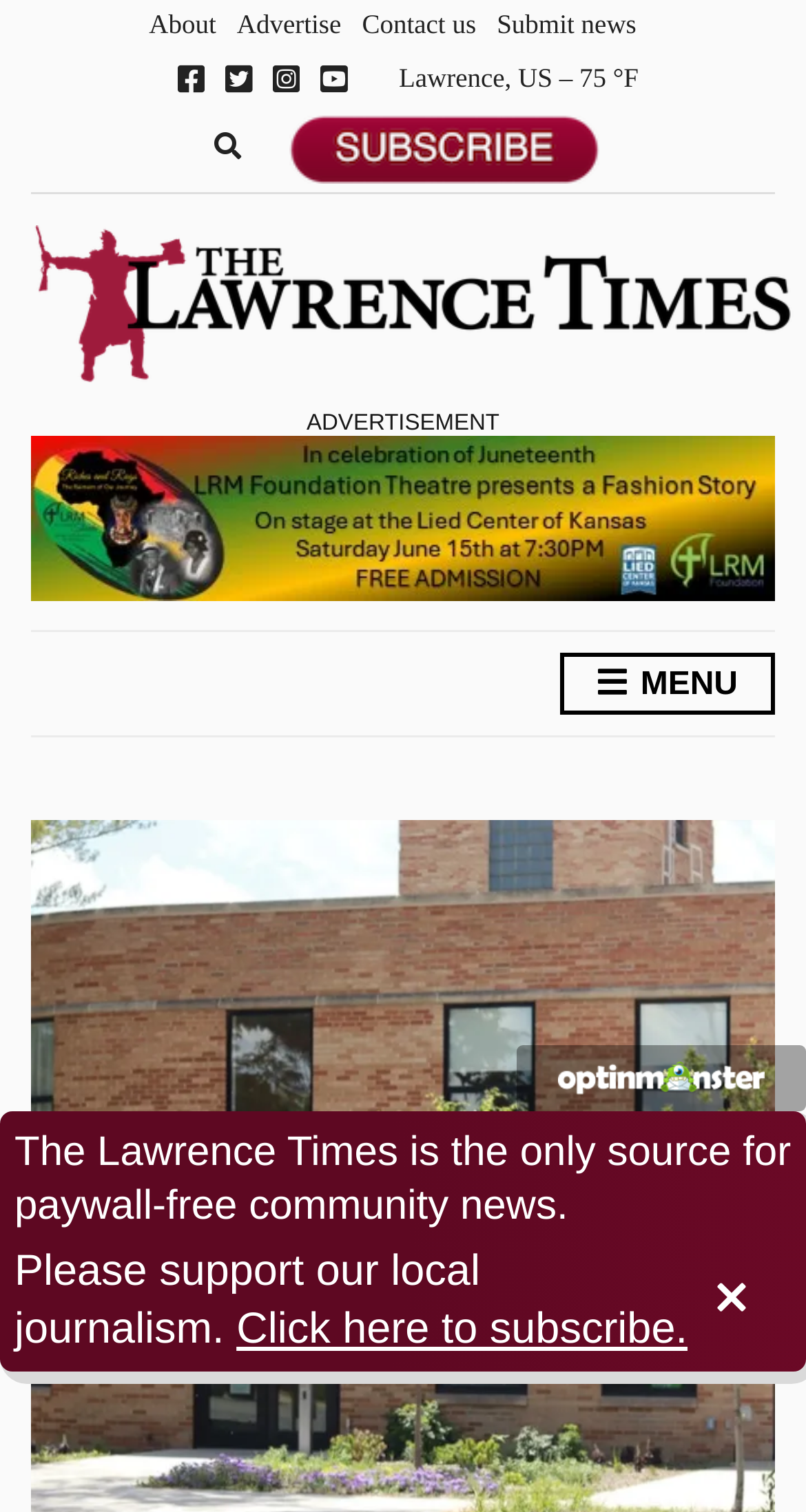Give a one-word or short phrase answer to the question: 
What is the purpose of the 'Submit news' link?

To submit news to The Lawrence Times